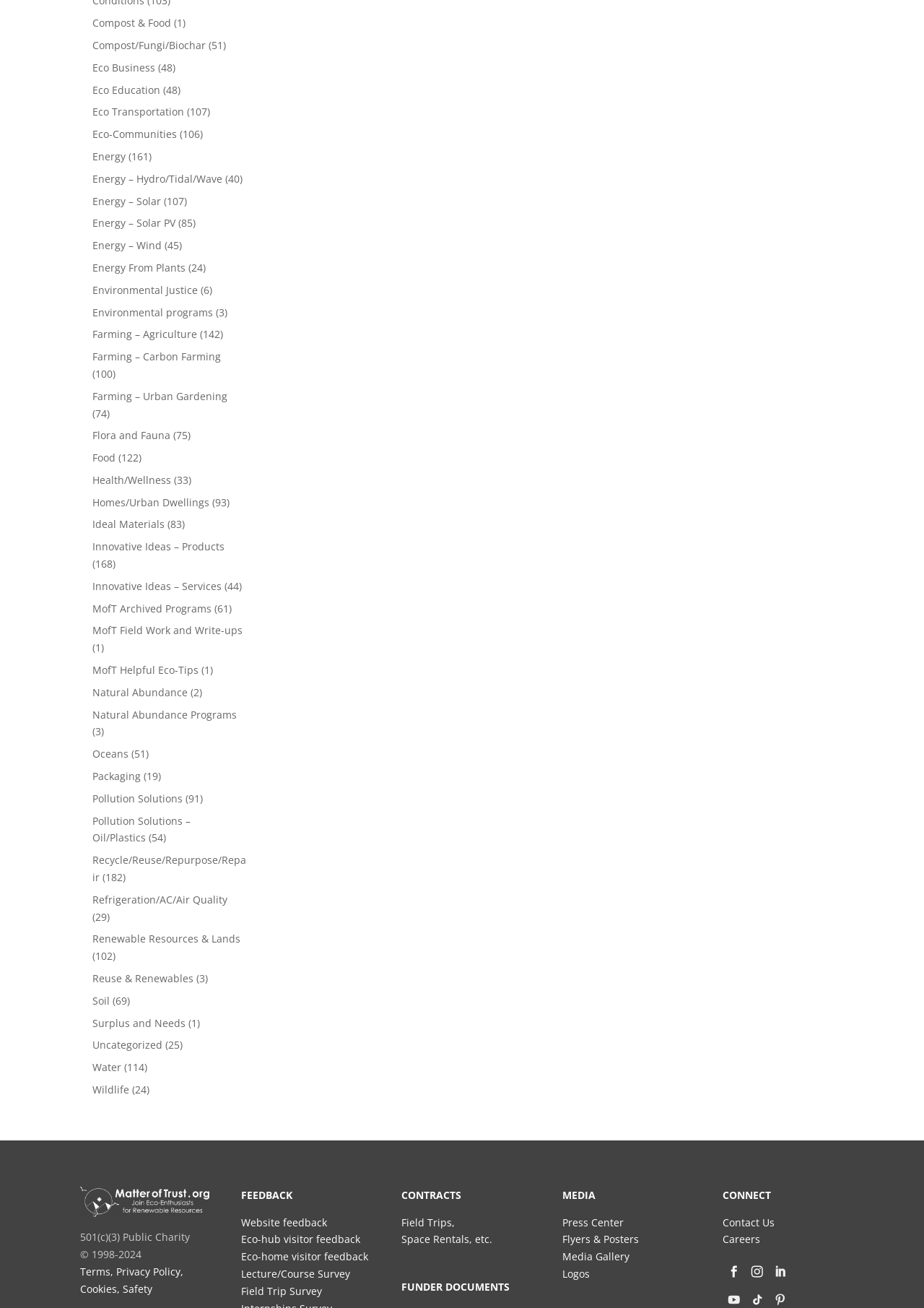What is the last link on the webpage?
Give a single word or phrase as your answer by examining the image.

Water